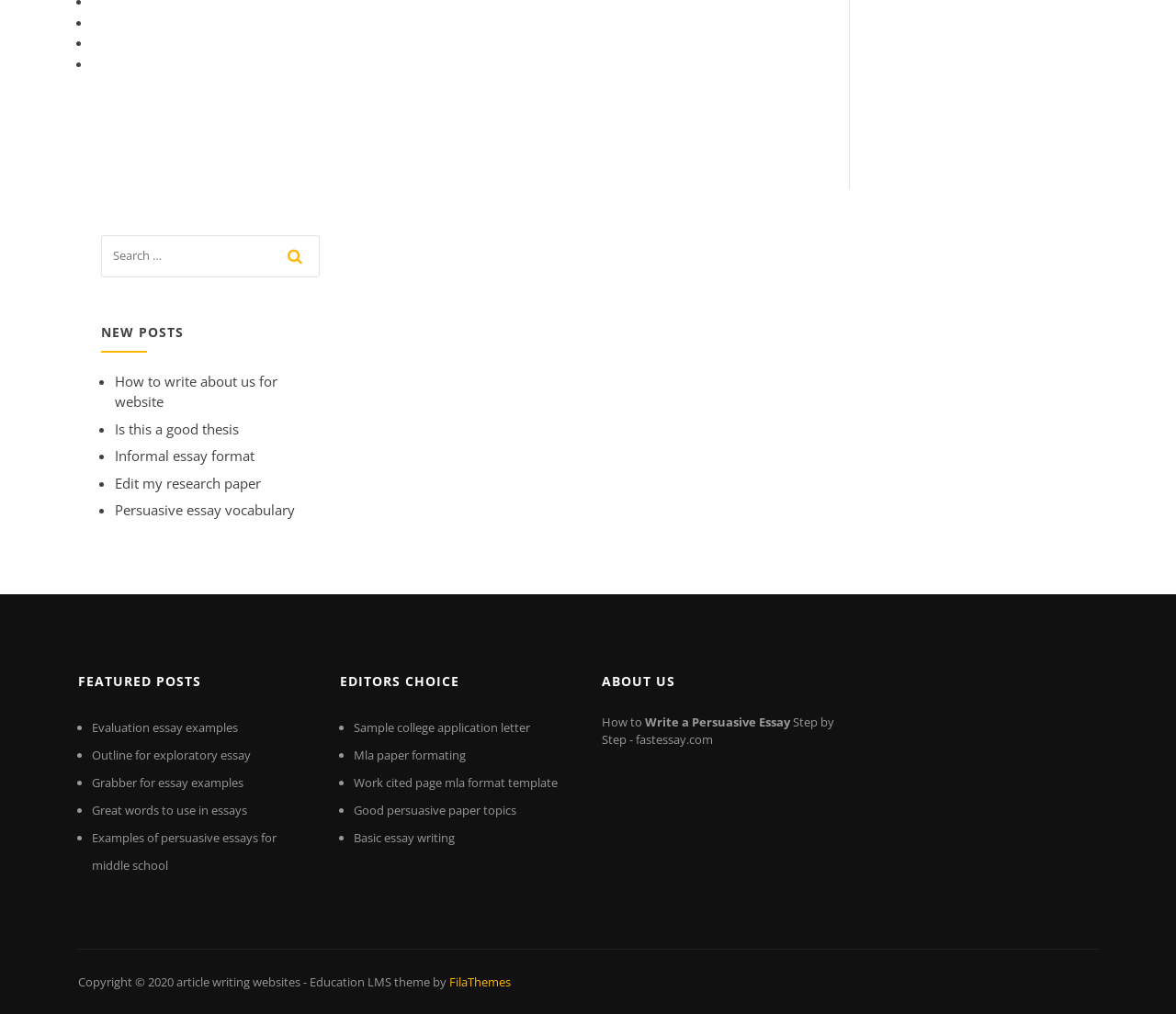Determine the bounding box coordinates of the element that should be clicked to execute the following command: "Click the 'See All' link".

None